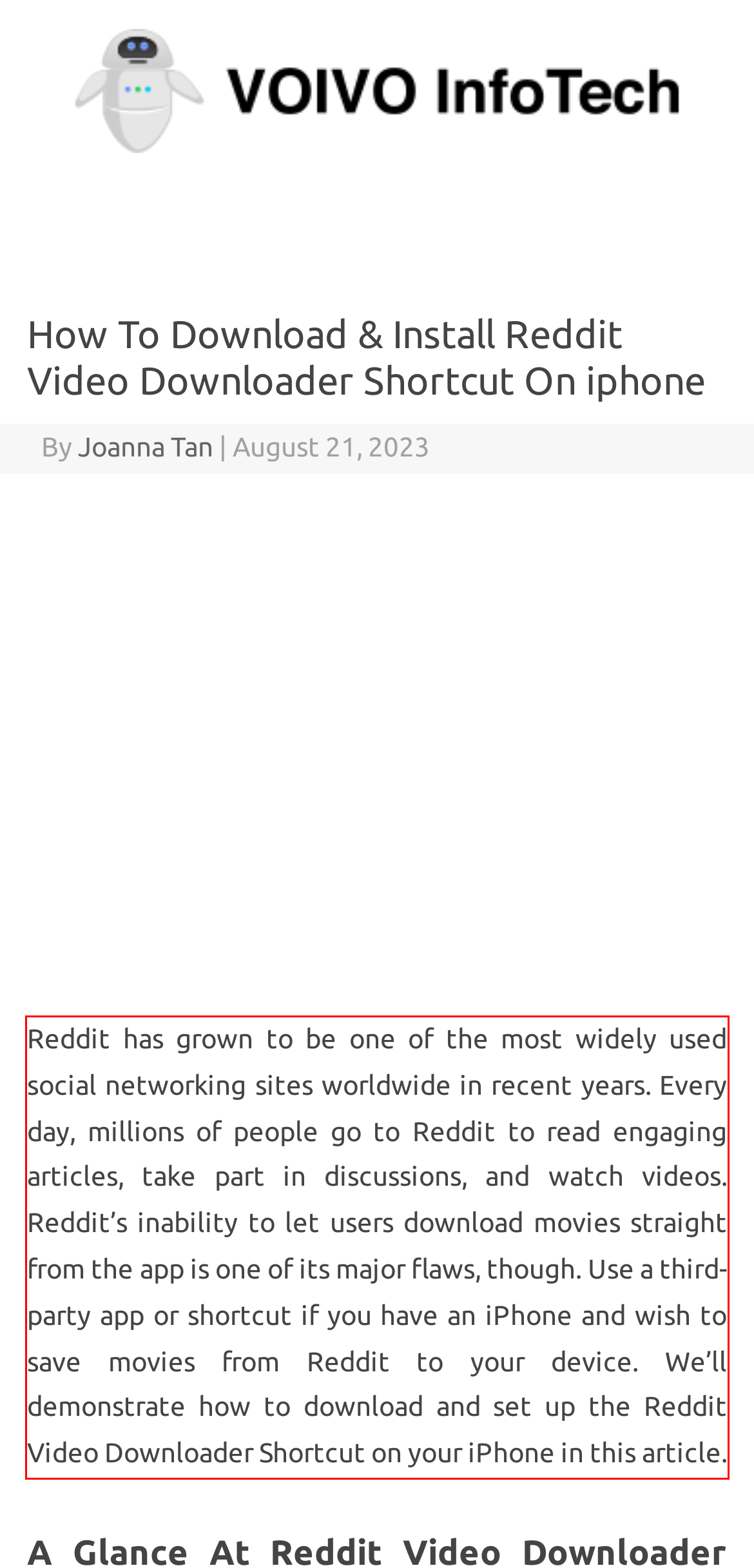Using the provided webpage screenshot, identify and read the text within the red rectangle bounding box.

Reddit has grown to be one of the most widely used social networking sites worldwide in recent years. Every day, millions of people go to Reddit to read engaging articles, take part in discussions, and watch videos. Reddit’s inability to let users download movies straight from the app is one of its major flaws, though. Use a third-party app or shortcut if you have an iPhone and wish to save movies from Reddit to your device. We’ll demonstrate how to download and set up the Reddit Video Downloader Shortcut on your iPhone in this article.